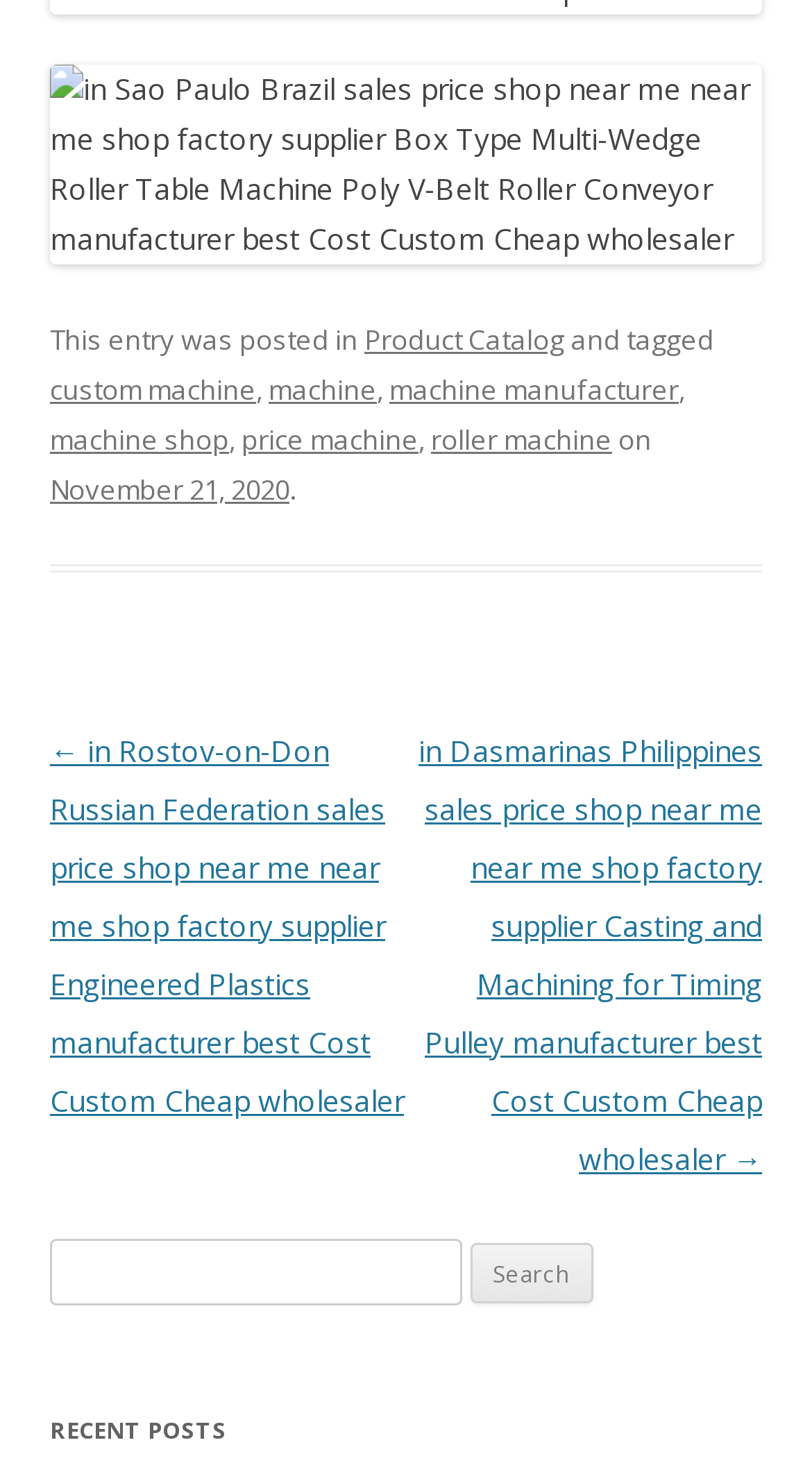What is the purpose of the textbox?
Using the image as a reference, give an elaborate response to the question.

The textbox is located in the search section of the webpage and has a label 'Search for:', which indicates that its purpose is to search for posts on the website.